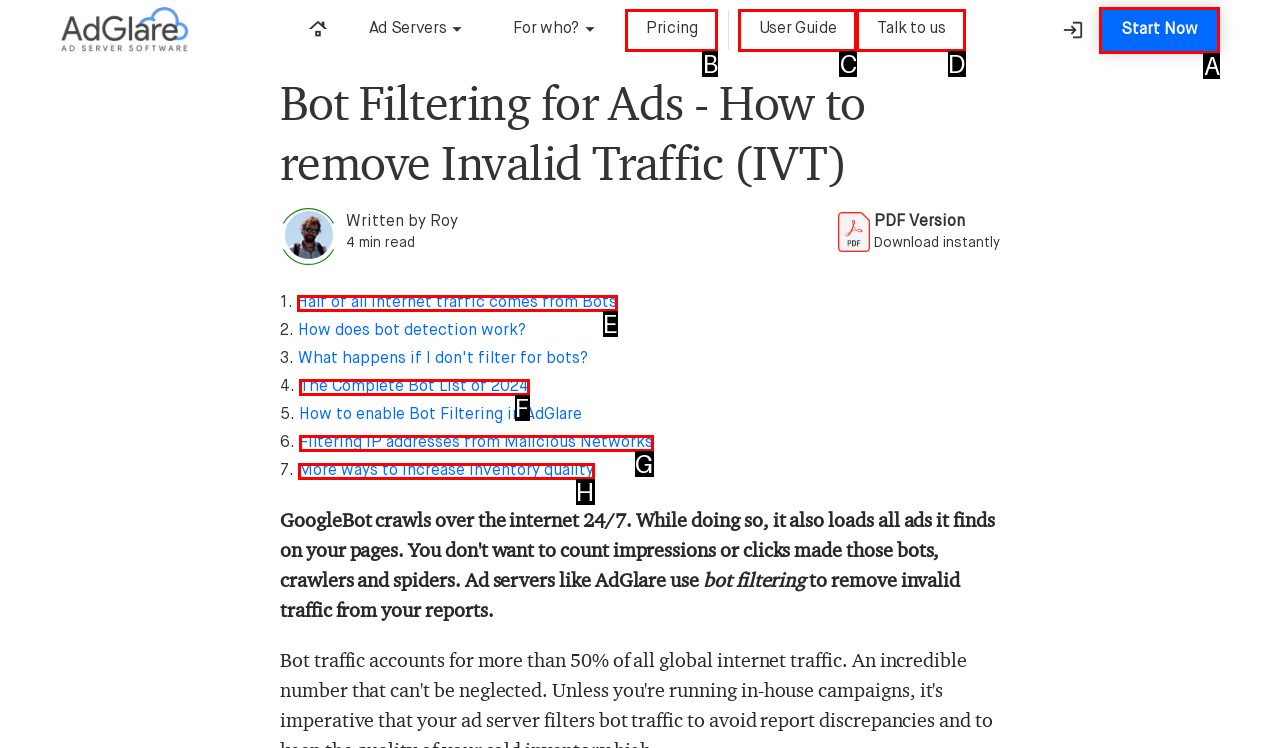Identify the HTML element to select in order to accomplish the following task: Click on the 'SUSTAINABILITY AT ST. EDWARD'S' link
Reply with the letter of the chosen option from the given choices directly.

None